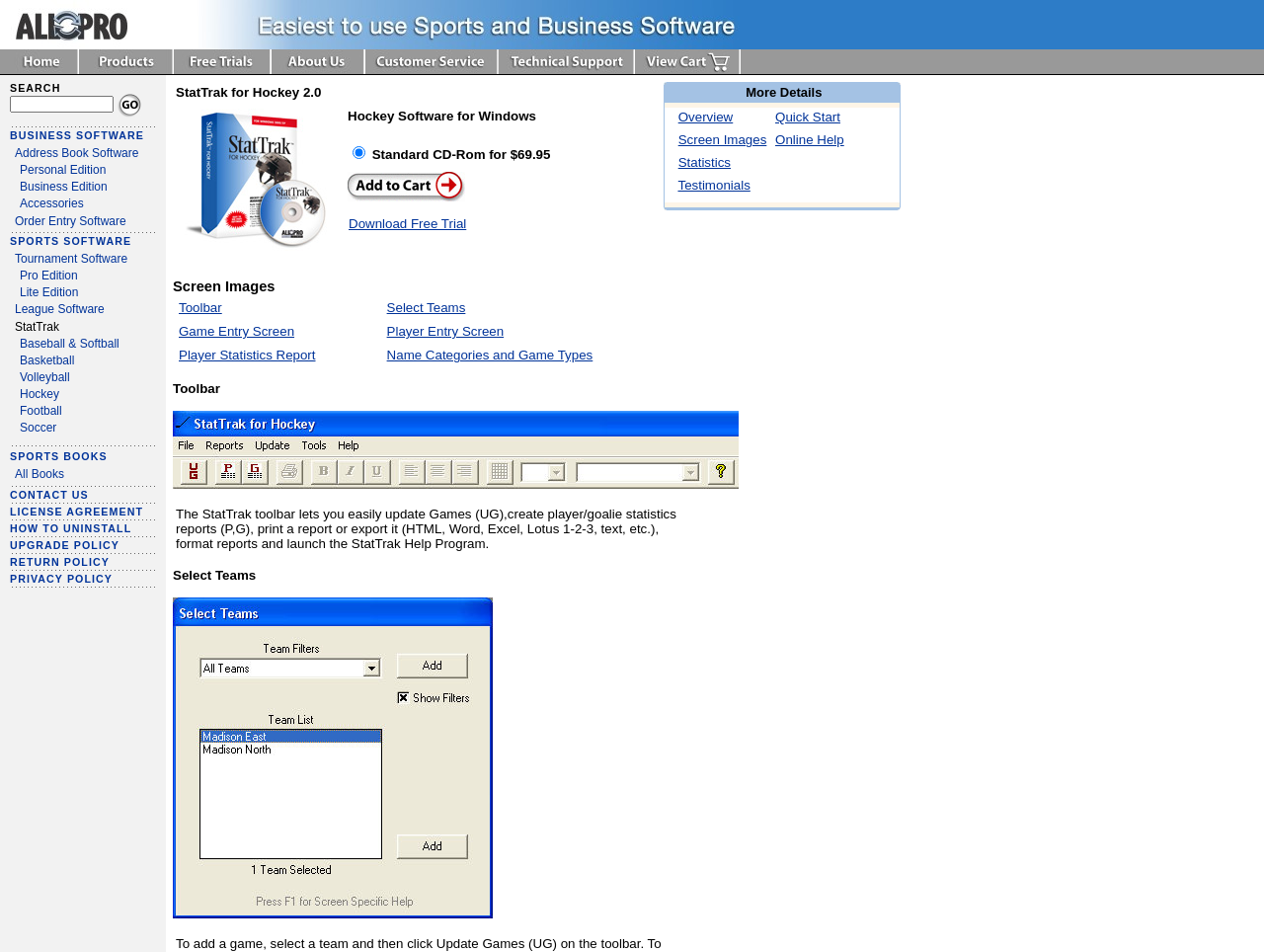Please specify the bounding box coordinates for the clickable region that will help you carry out the instruction: "Go to Products".

[0.068, 0.065, 0.138, 0.081]